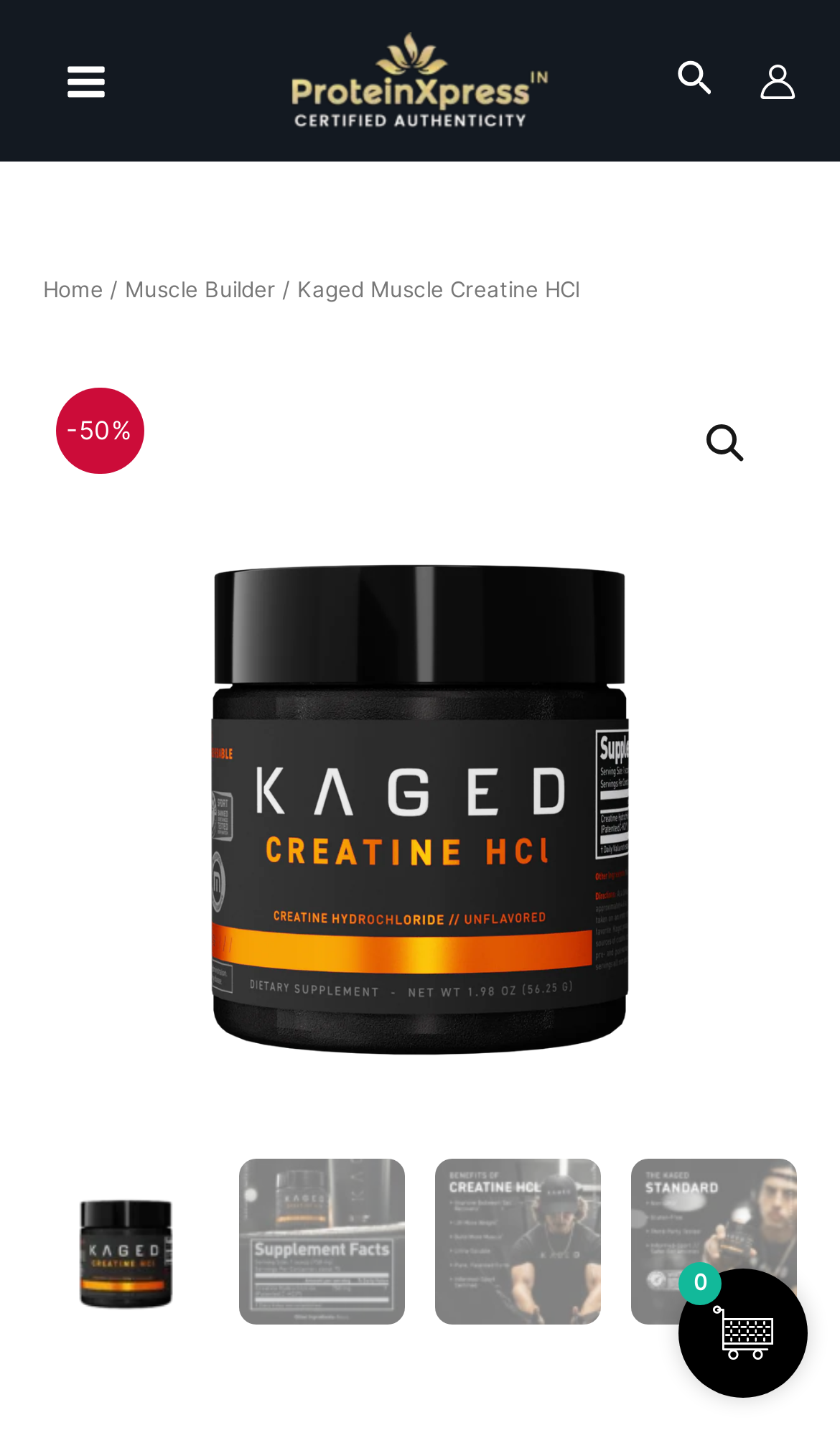Please examine the image and provide a detailed answer to the question: What is the purpose of the product?

The purpose of the product can be inferred from the product name and description. The product is called 'Kaged Muscle Creatine HCl', and it is described as a 'Superior Absorption and Muscle Support Product'. This suggests that the product is intended to support muscle growth and development.